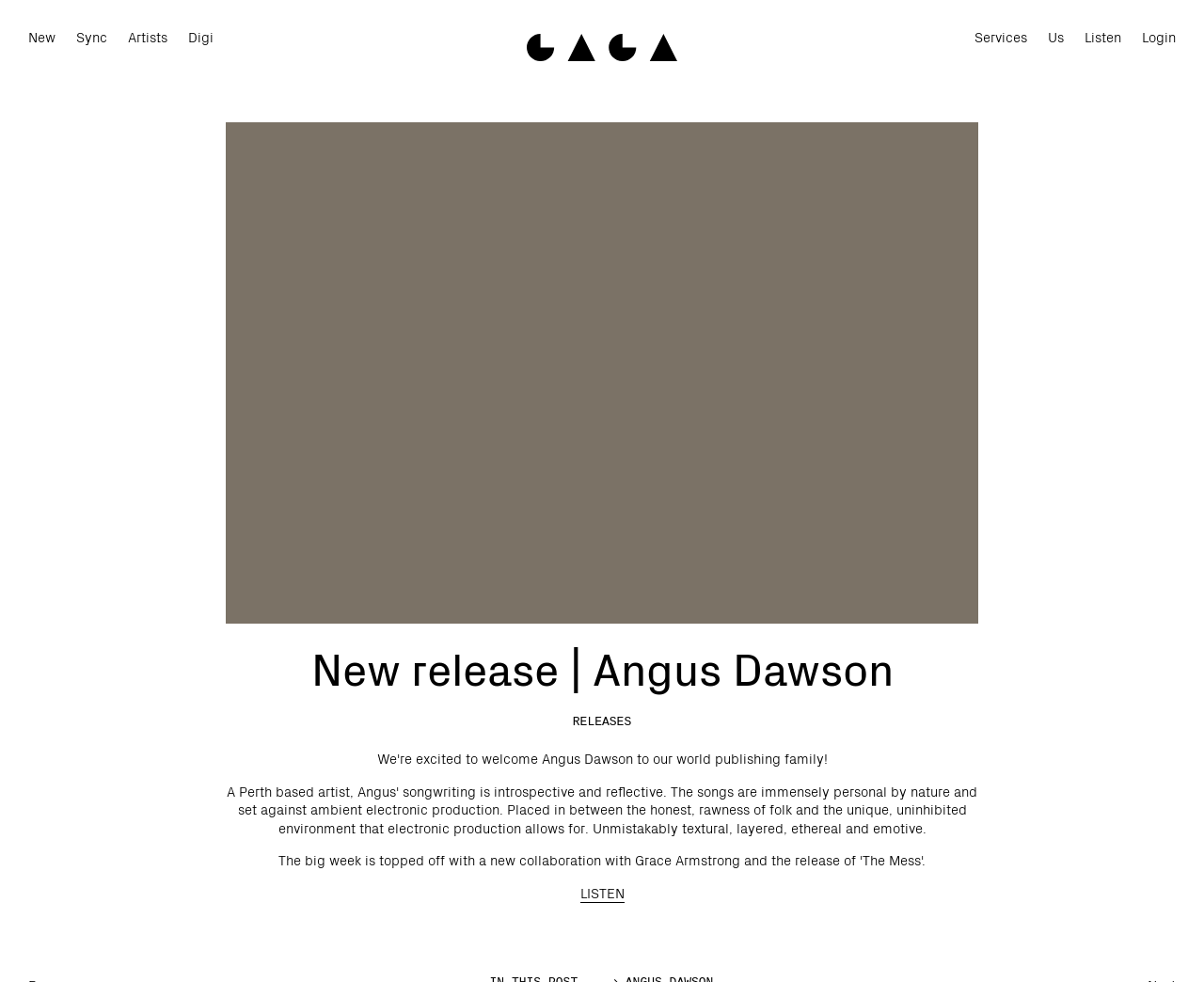Find the bounding box coordinates of the clickable region needed to perform the following instruction: "Click on the Gaga link". The coordinates should be provided as four float numbers between 0 and 1, i.e., [left, top, right, bottom].

[0.438, 0.034, 0.562, 0.062]